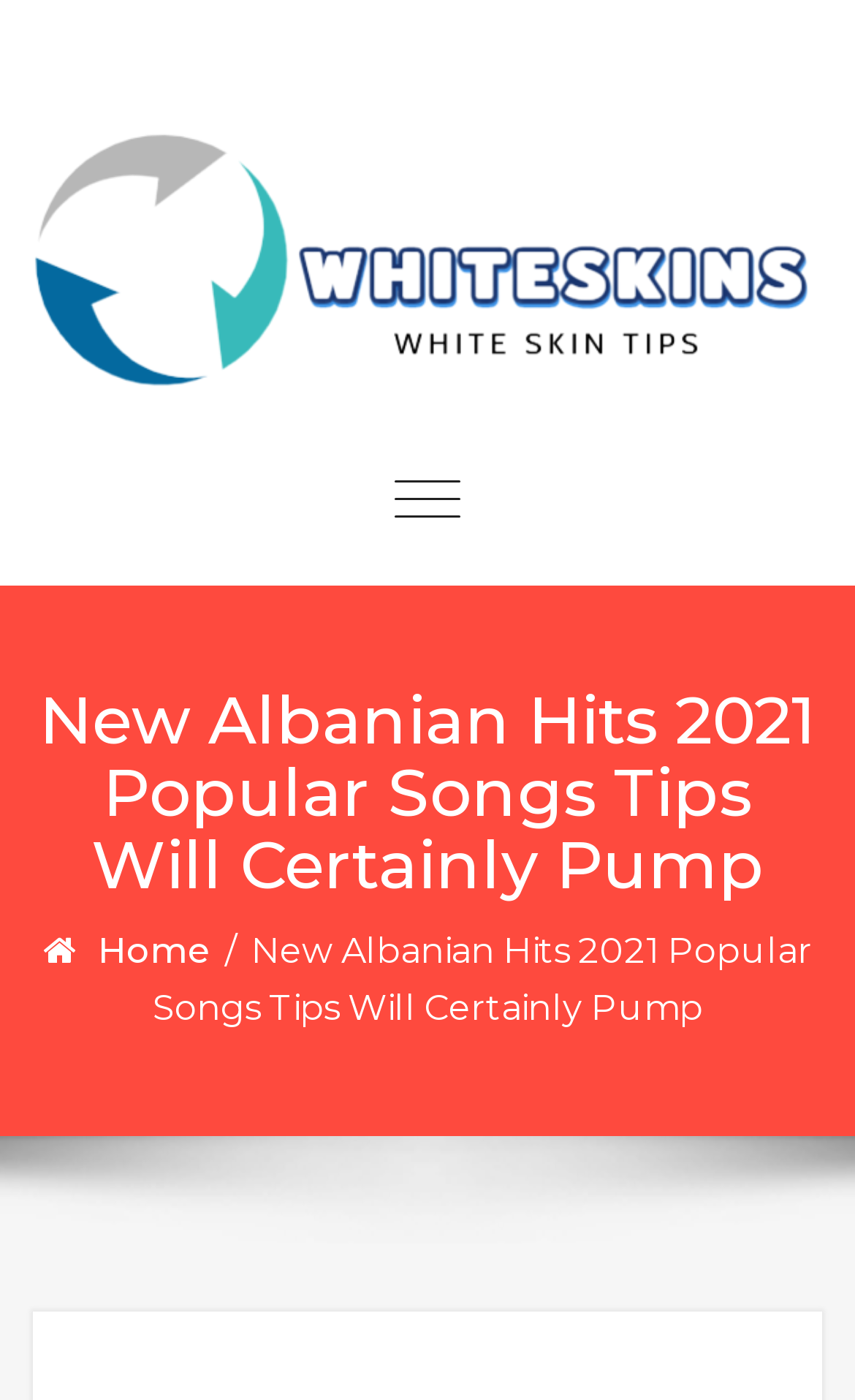Offer a thorough description of the webpage.

The webpage is about New Albanian Hits 2021 Popular Songs Tips. At the top, there is a header section that spans the entire width of the page. Within this section, there is a link on the left side, accompanied by an image. The link and image are aligned vertically and take up most of the header section's height.

Below the header section, there is a button labeled "Toggle navigation" positioned near the center of the page. 

Further down, there is a large heading that reads "New Albanian Hits 2021 Popular Songs Tips Will Certainly Pump", which occupies most of the page's width. 

Underneath the heading, there are two links, "Home" and another link with the same title as the heading, "New Albanian Hits 2021 Popular Songs Tips Will Certainly Pump". These links are positioned on the left side of the page, with a separator in between.